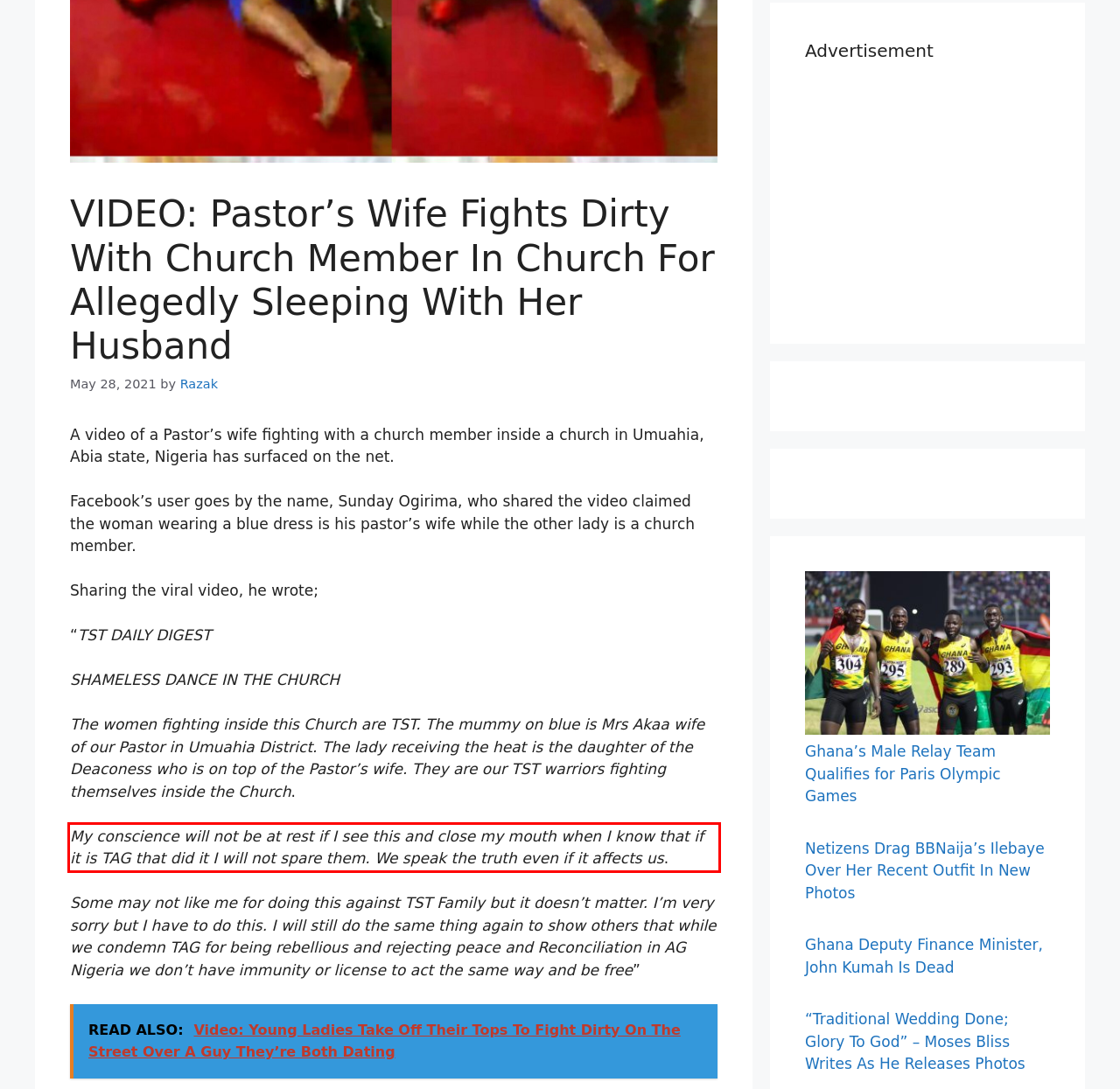Identify and transcribe the text content enclosed by the red bounding box in the given screenshot.

My conscience will not be at rest if I see this and close my mouth when I know that if it is TAG that did it I will not spare them. We speak the truth even if it affects us.